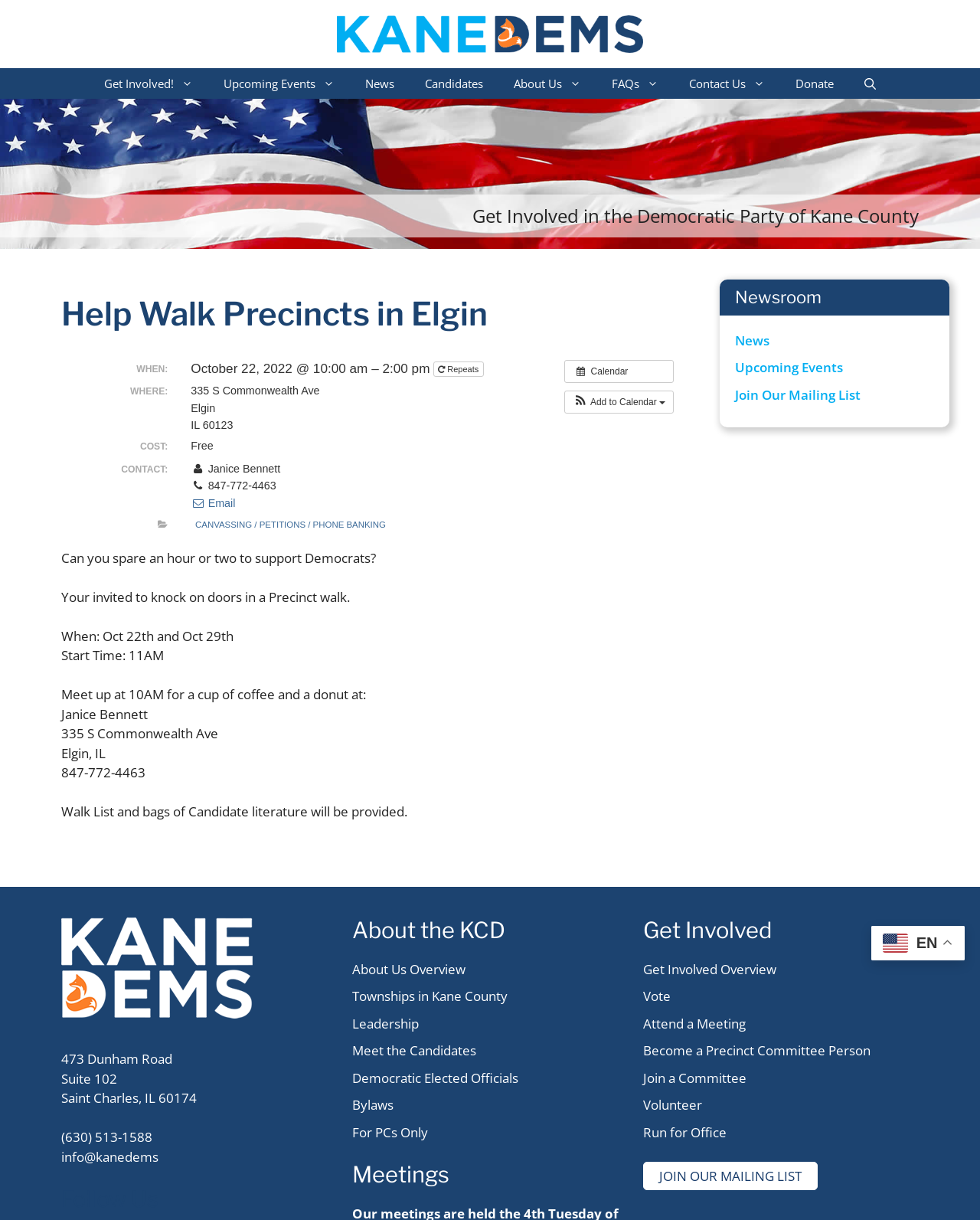Identify the bounding box coordinates for the UI element mentioned here: "Candidates". Provide the coordinates as four float values between 0 and 1, i.e., [left, top, right, bottom].

[0.418, 0.056, 0.509, 0.081]